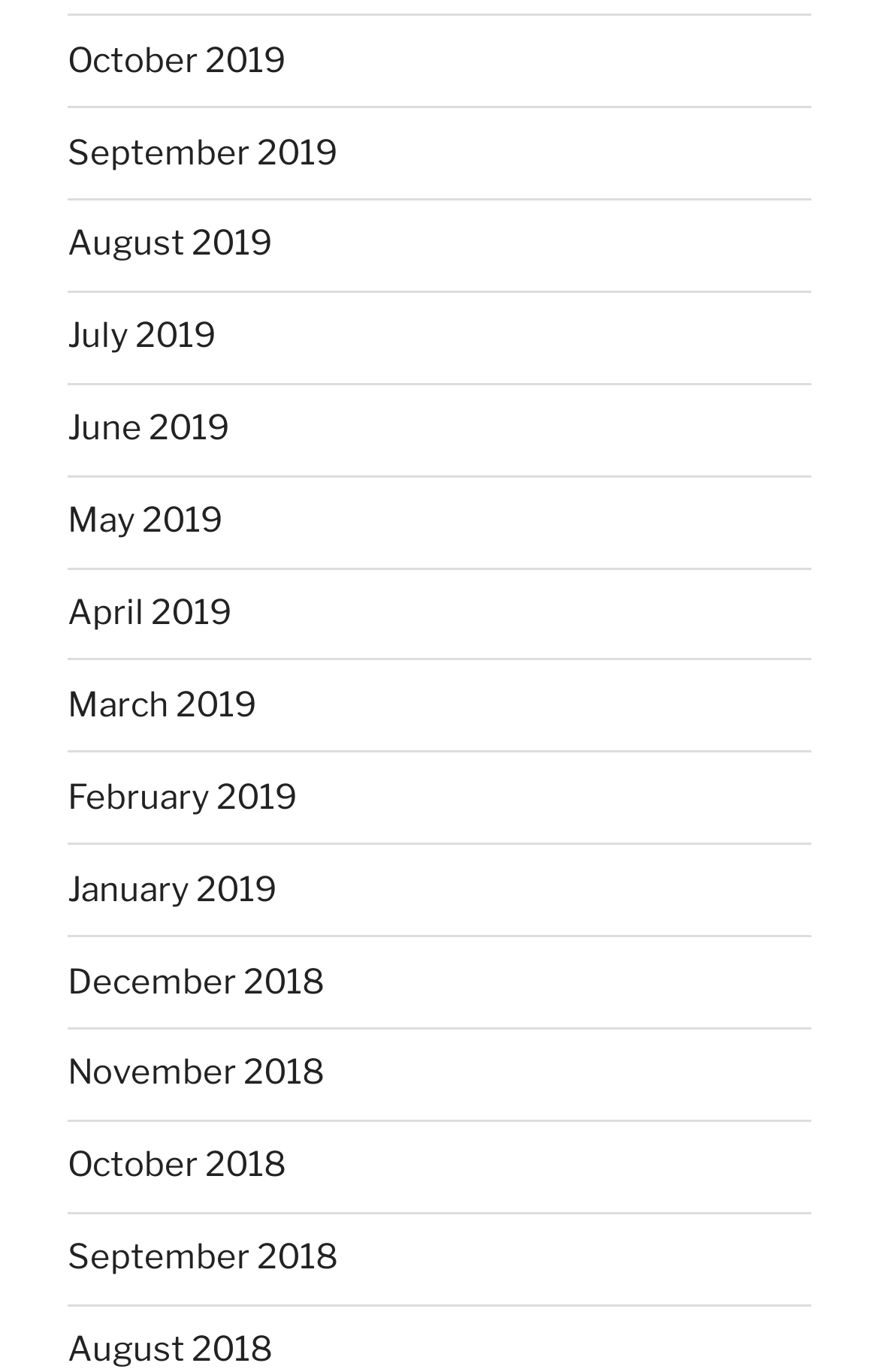Locate the bounding box coordinates of the area to click to fulfill this instruction: "Explore the topic of kitchen and kitchen equipment". The bounding box should be presented as four float numbers between 0 and 1, in the order [left, top, right, bottom].

None